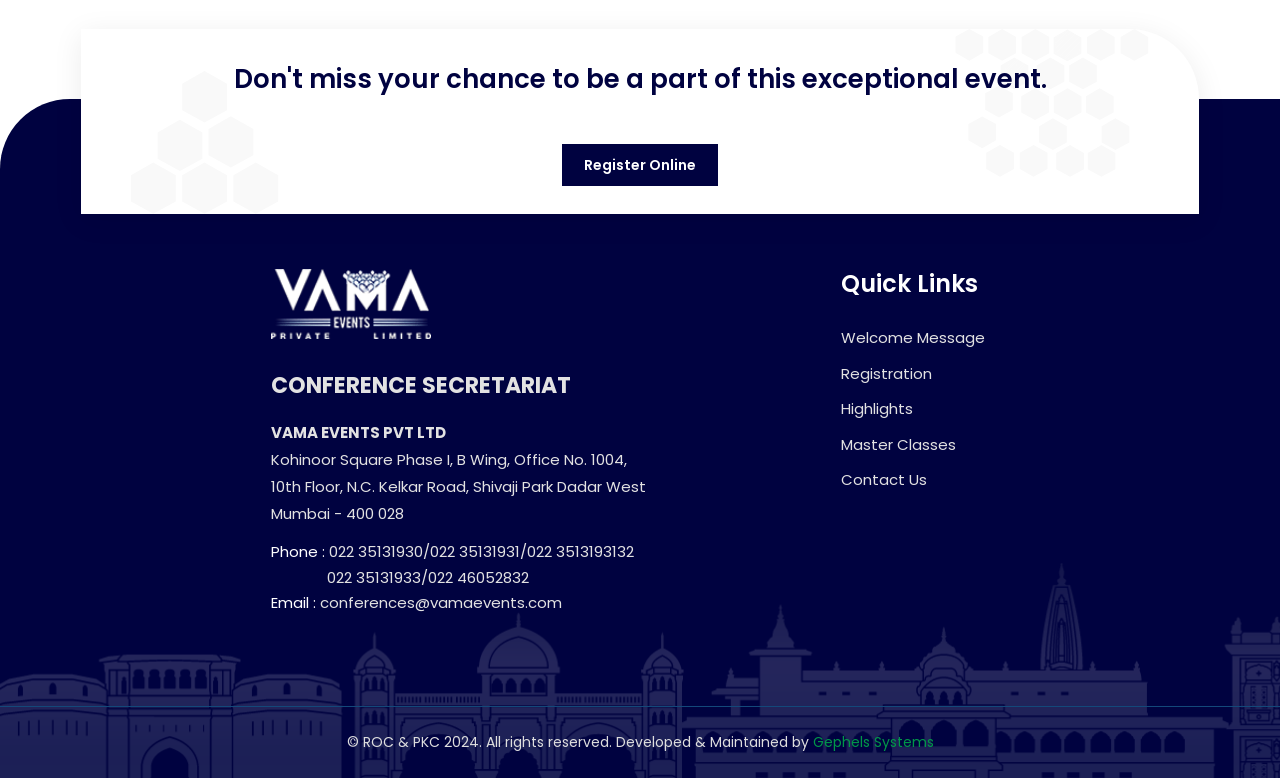Find and indicate the bounding box coordinates of the region you should select to follow the given instruction: "Visit the conference secretariat page".

[0.212, 0.469, 0.64, 0.523]